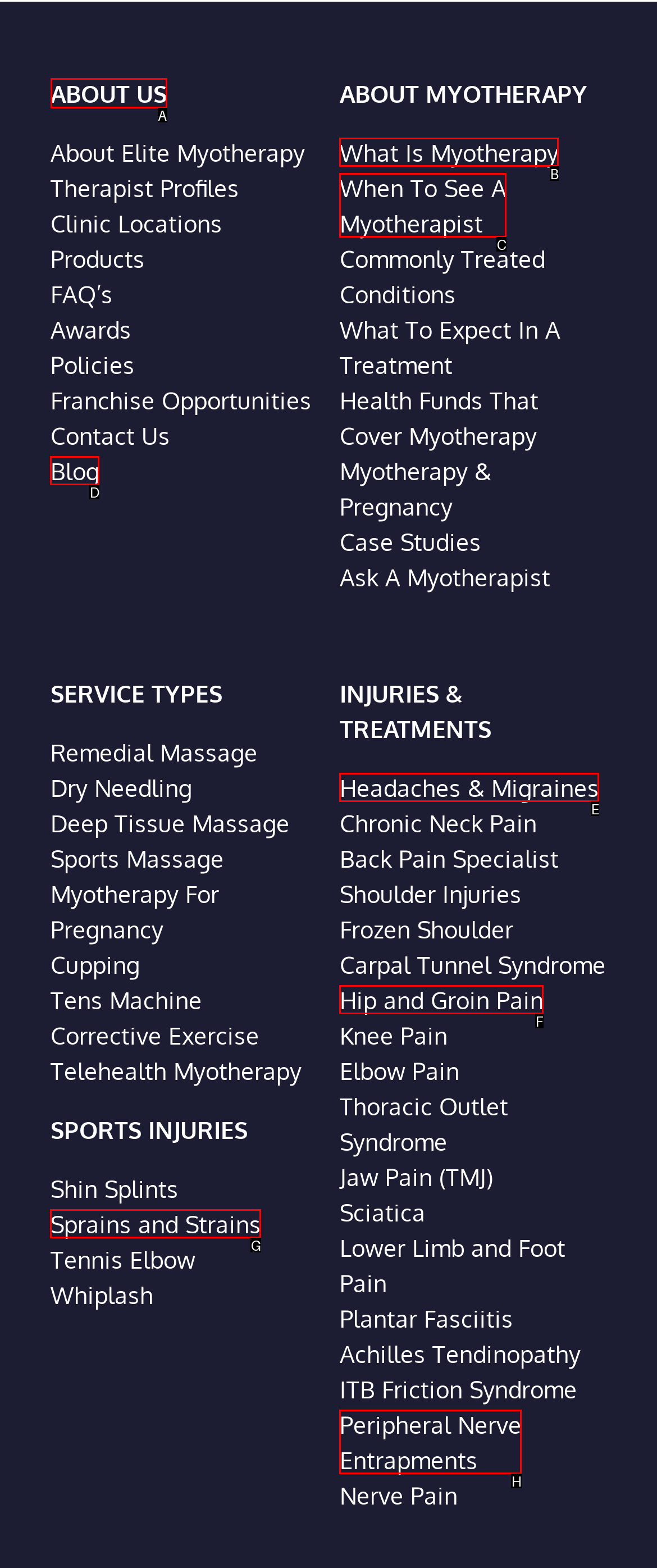Given the task: Contact sdavis via email, tell me which HTML element to click on.
Answer with the letter of the correct option from the given choices.

None